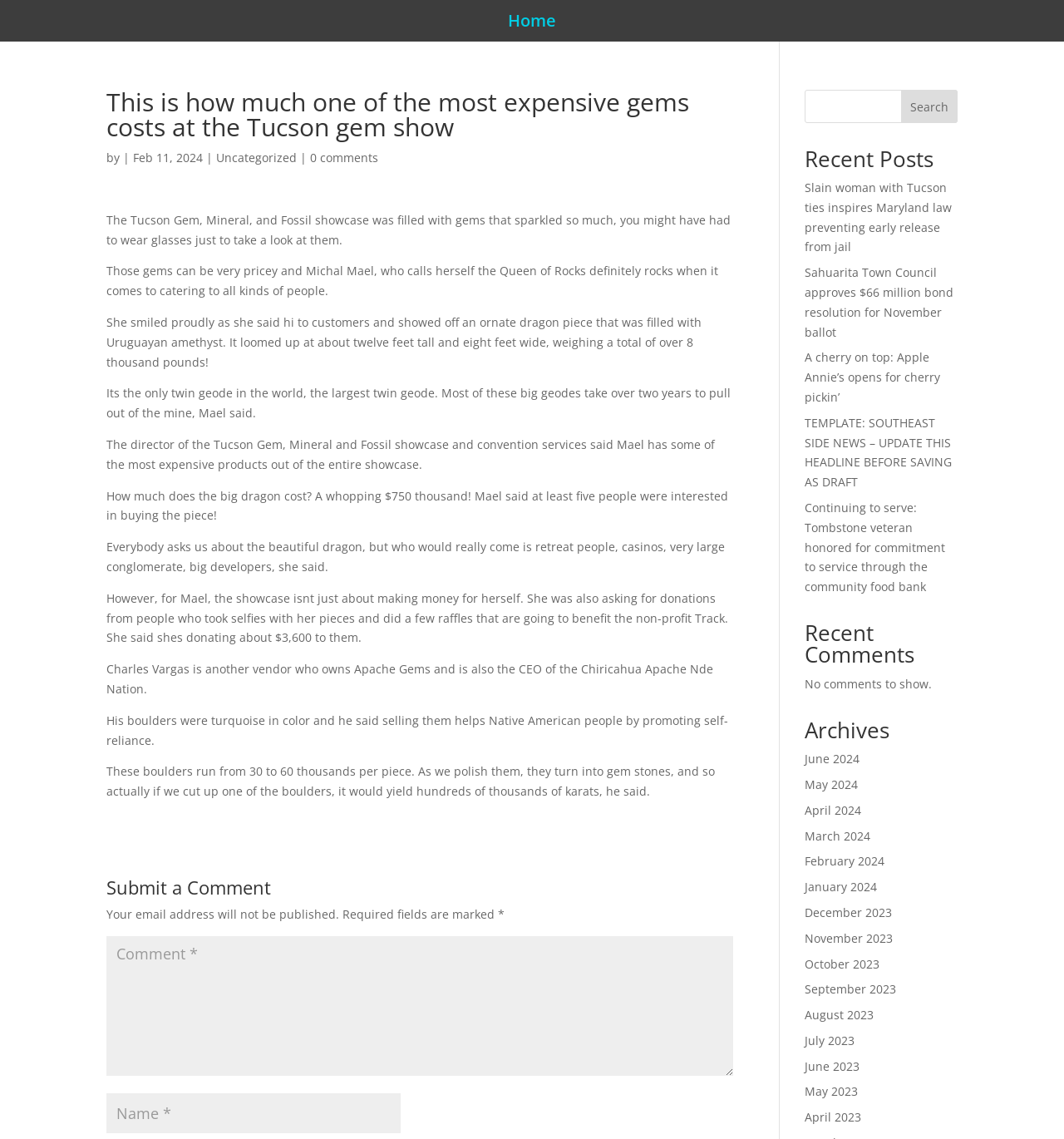Answer the question below in one word or phrase:
What is the purpose of the Tucson Gem, Mineral, and Fossil showcase?

To sell gems and promote self-reliance